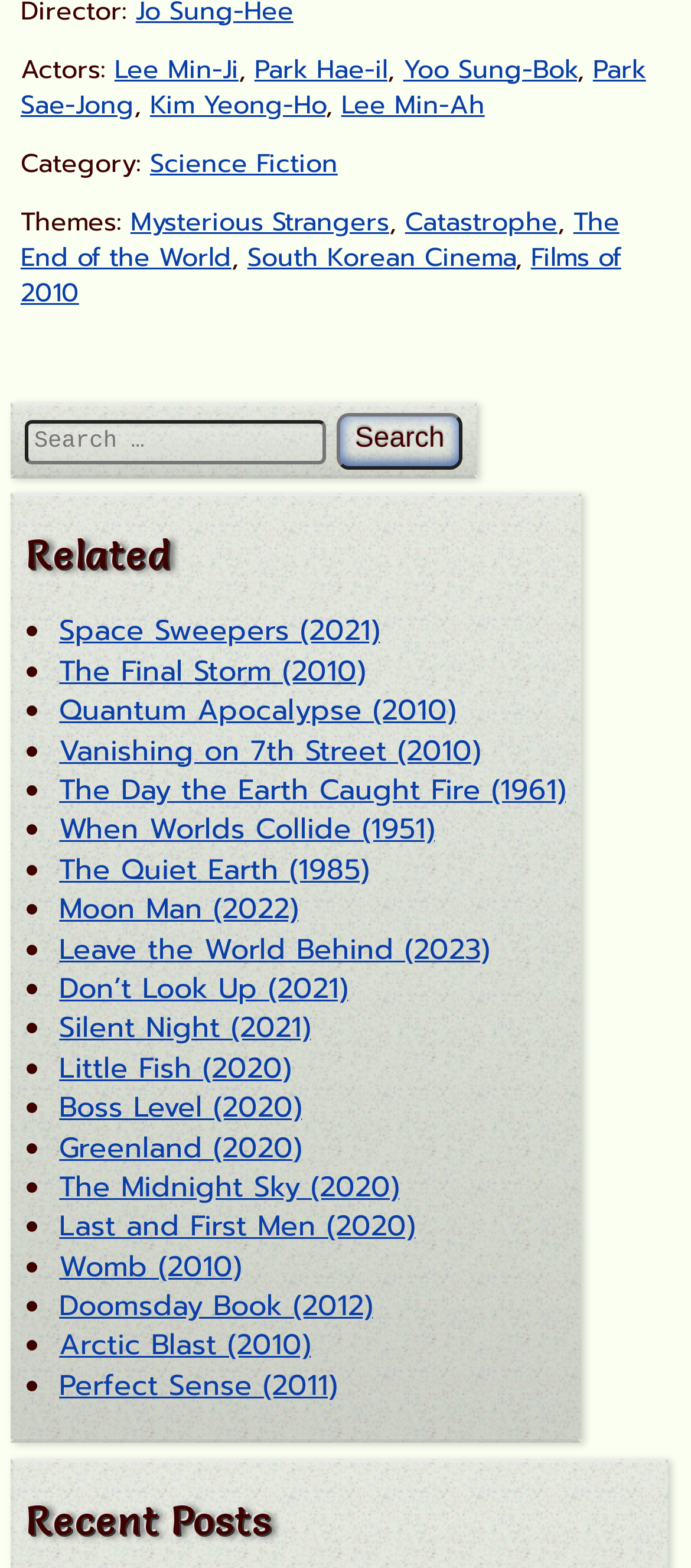Please identify the bounding box coordinates of the area I need to click to accomplish the following instruction: "Search for a specific category 'Science Fiction'".

[0.217, 0.092, 0.489, 0.116]